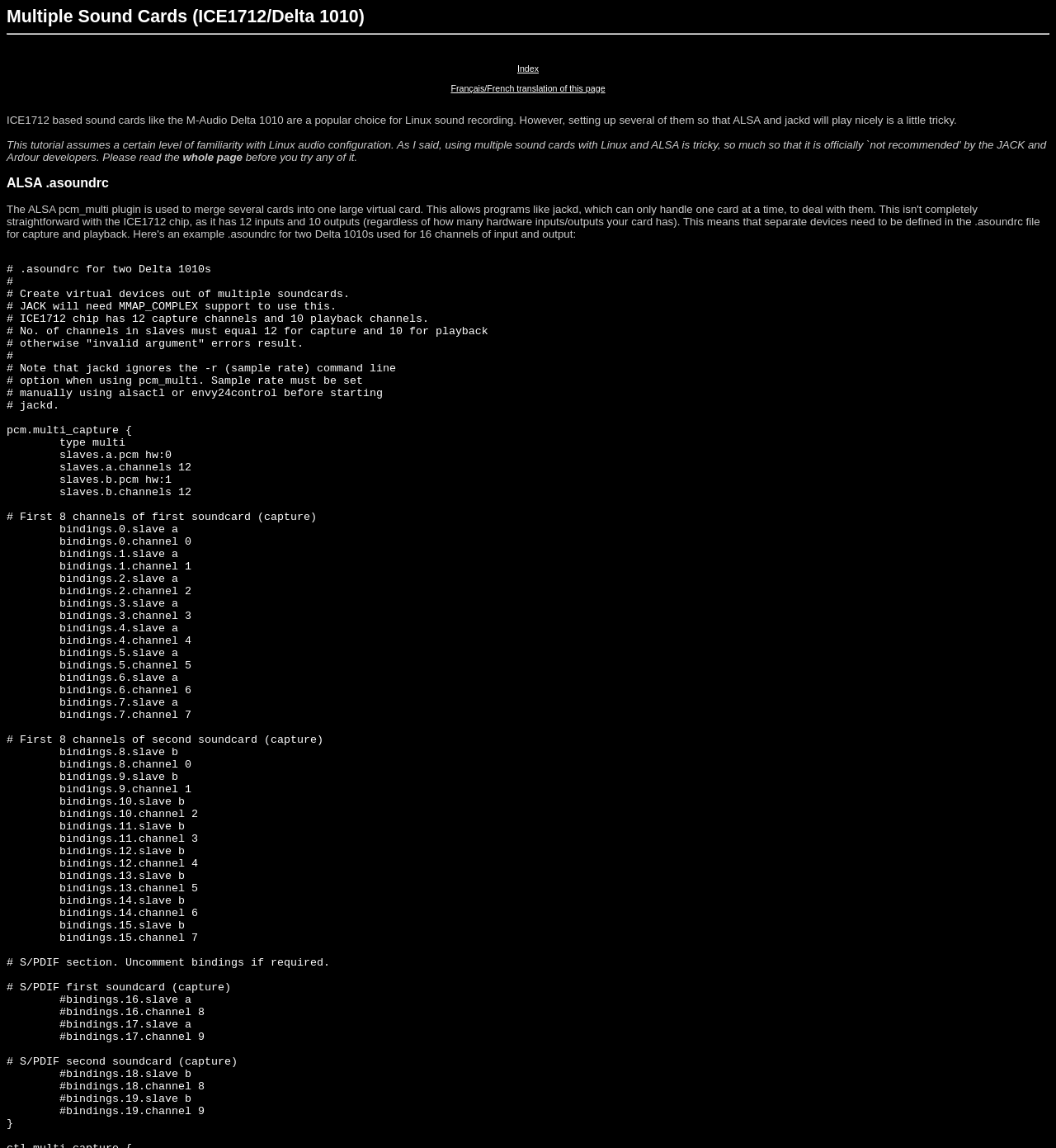Please provide a one-word or phrase answer to the question: 
What is the orientation of the separator?

Horizontal